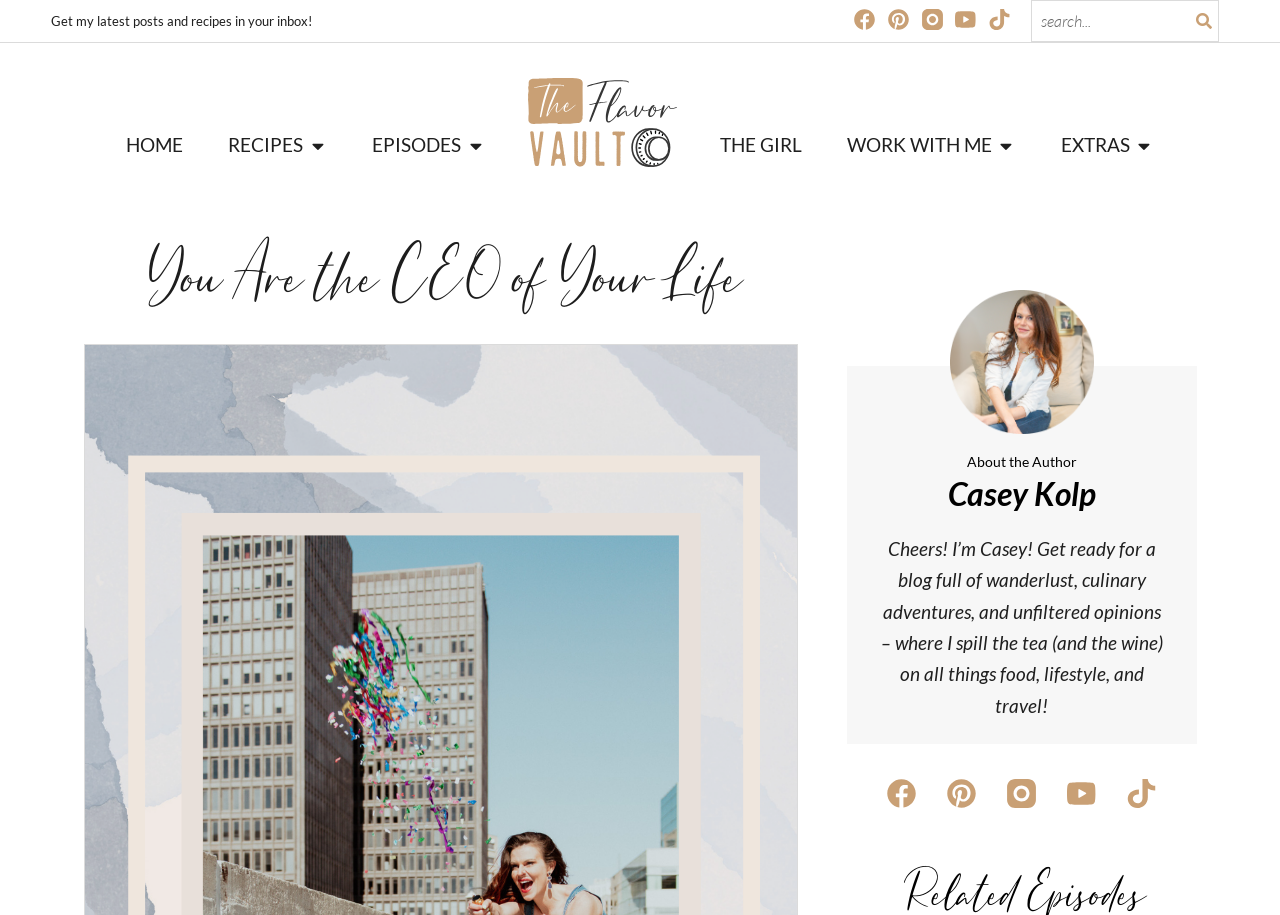Please provide a detailed answer to the question below based on the screenshot: 
What is the purpose of the search box?

I inferred the purpose of the search box by looking at its location and the button labeled 'Search' next to it, which suggests that it is meant for searching the website's content.